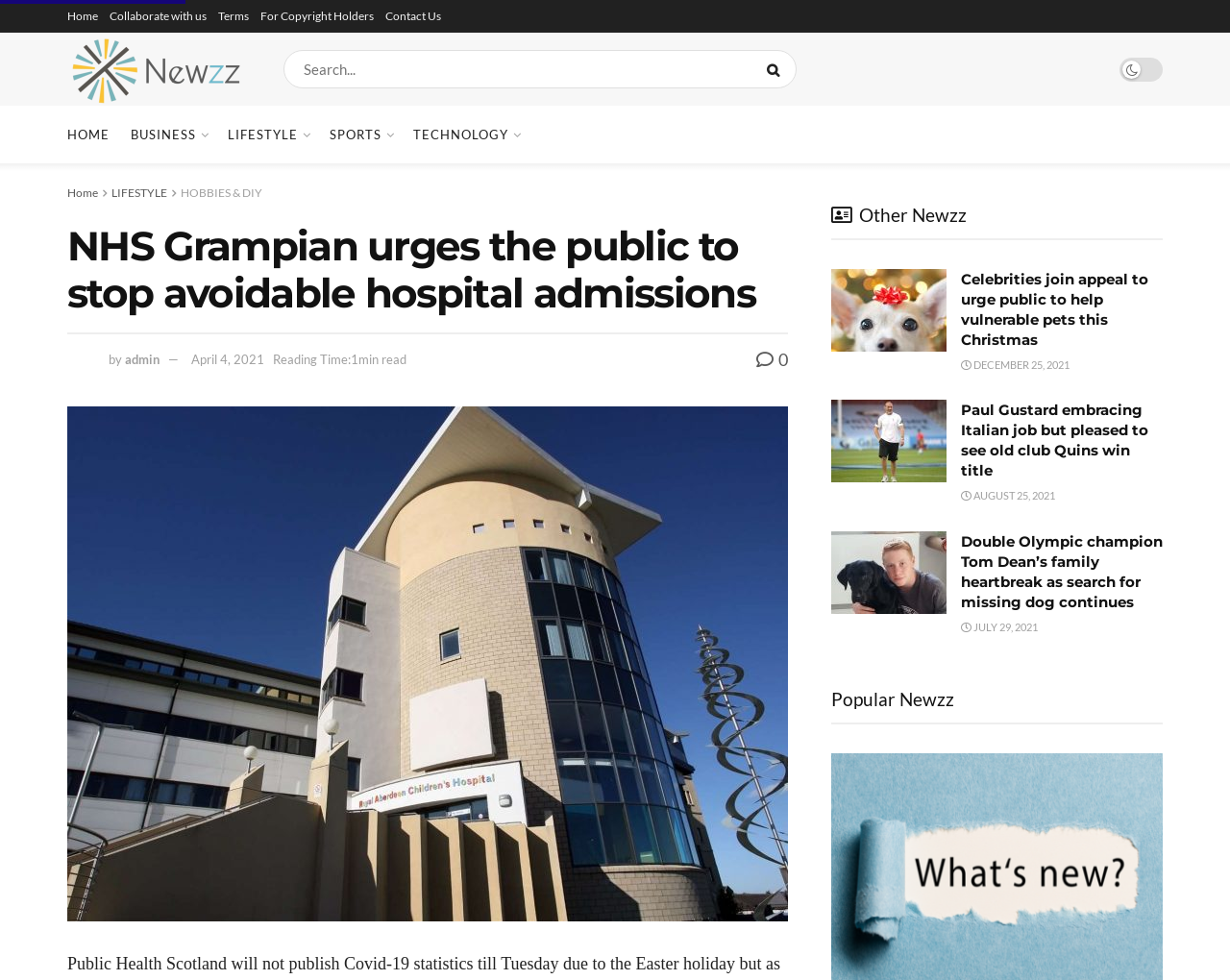Identify the bounding box coordinates for the region of the element that should be clicked to carry out the instruction: "Search for something". The bounding box coordinates should be four float numbers between 0 and 1, i.e., [left, top, right, bottom].

[0.23, 0.051, 0.647, 0.09]